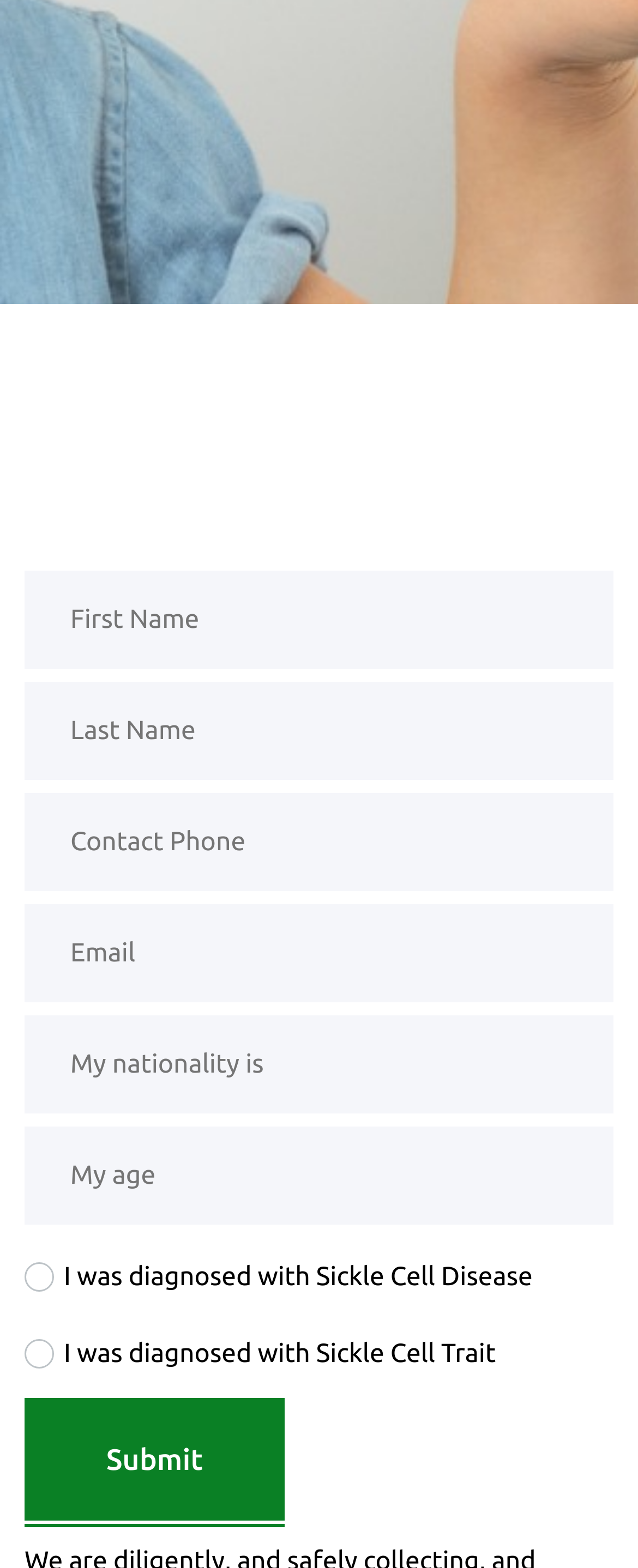Locate the bounding box coordinates of the element that should be clicked to fulfill the instruction: "Enter first name".

[0.038, 0.364, 0.962, 0.427]